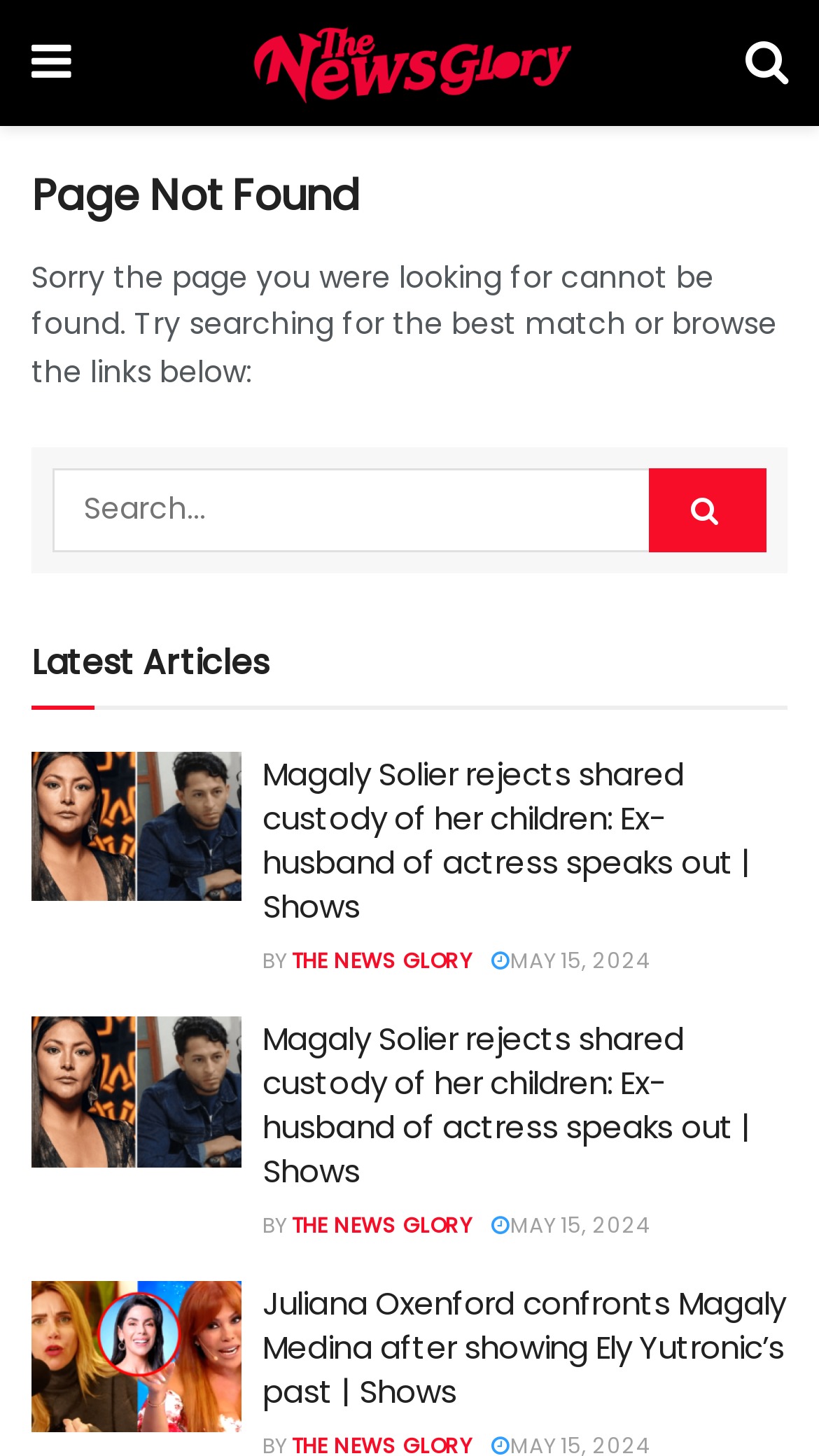Utilize the details in the image to give a detailed response to the question: What is the name of the news organization?

I found the name of the news organization in the link element [204] and [582], which both contain the text 'The News Glory'. This text is likely the name of the news organization, so I concluded that it is 'The News Glory'.